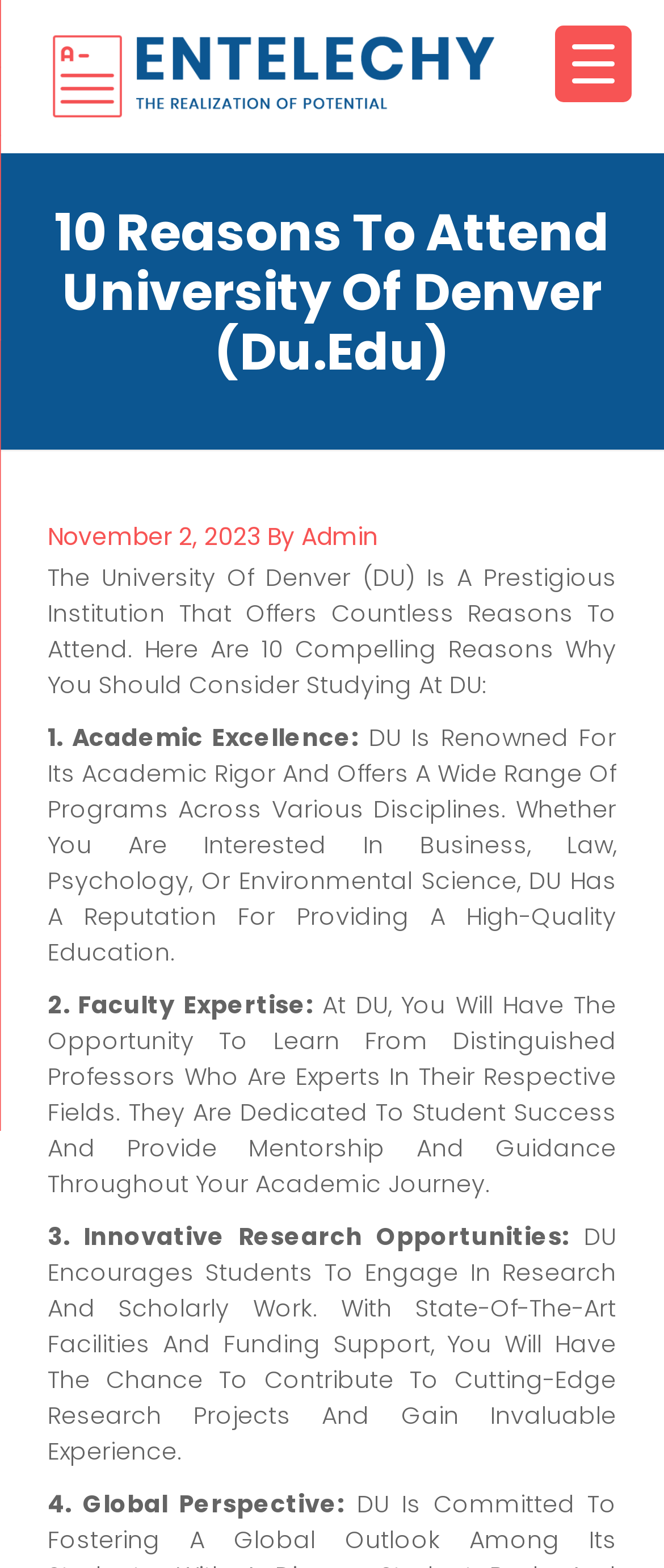What is the name of the institution?
Based on the screenshot, give a detailed explanation to answer the question.

The name of the institution is mentioned in the text 'The University Of Denver (DU) Is A Prestigious Institution That Offers Countless Reasons To Attend.'